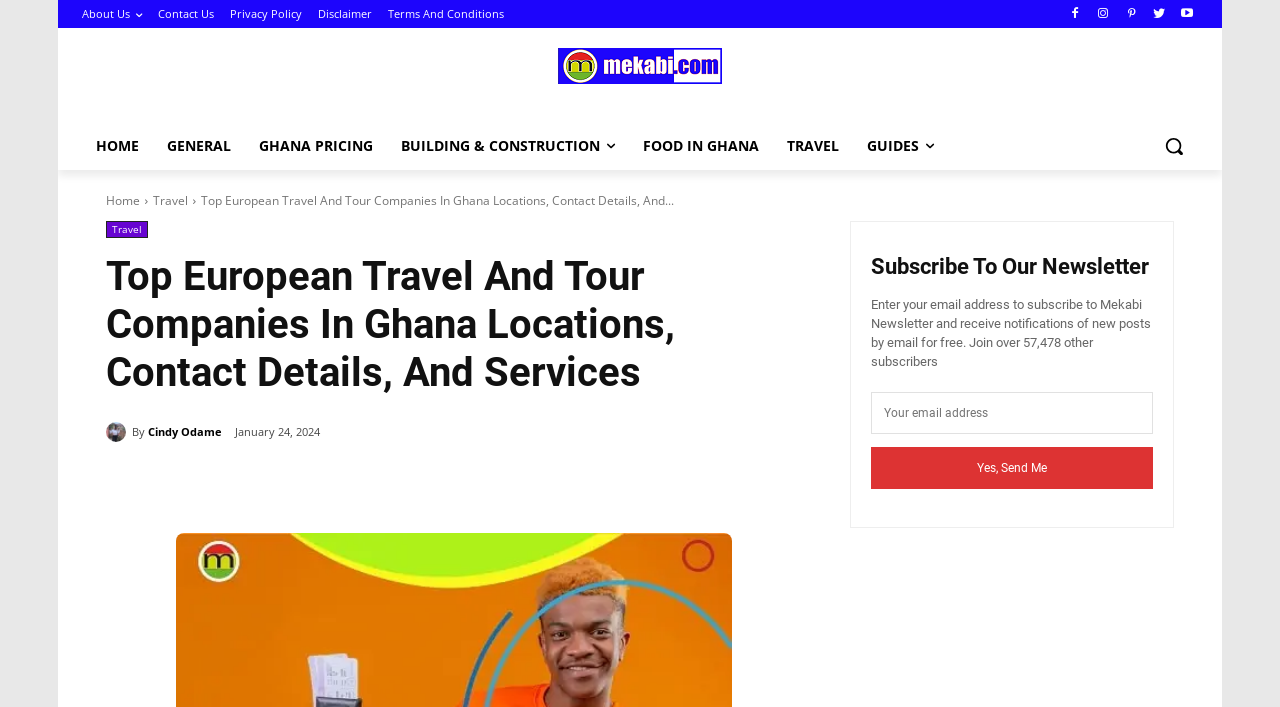Please identify the coordinates of the bounding box for the clickable region that will accomplish this instruction: "Click the 'About Us' link".

[0.064, 0.0, 0.111, 0.04]